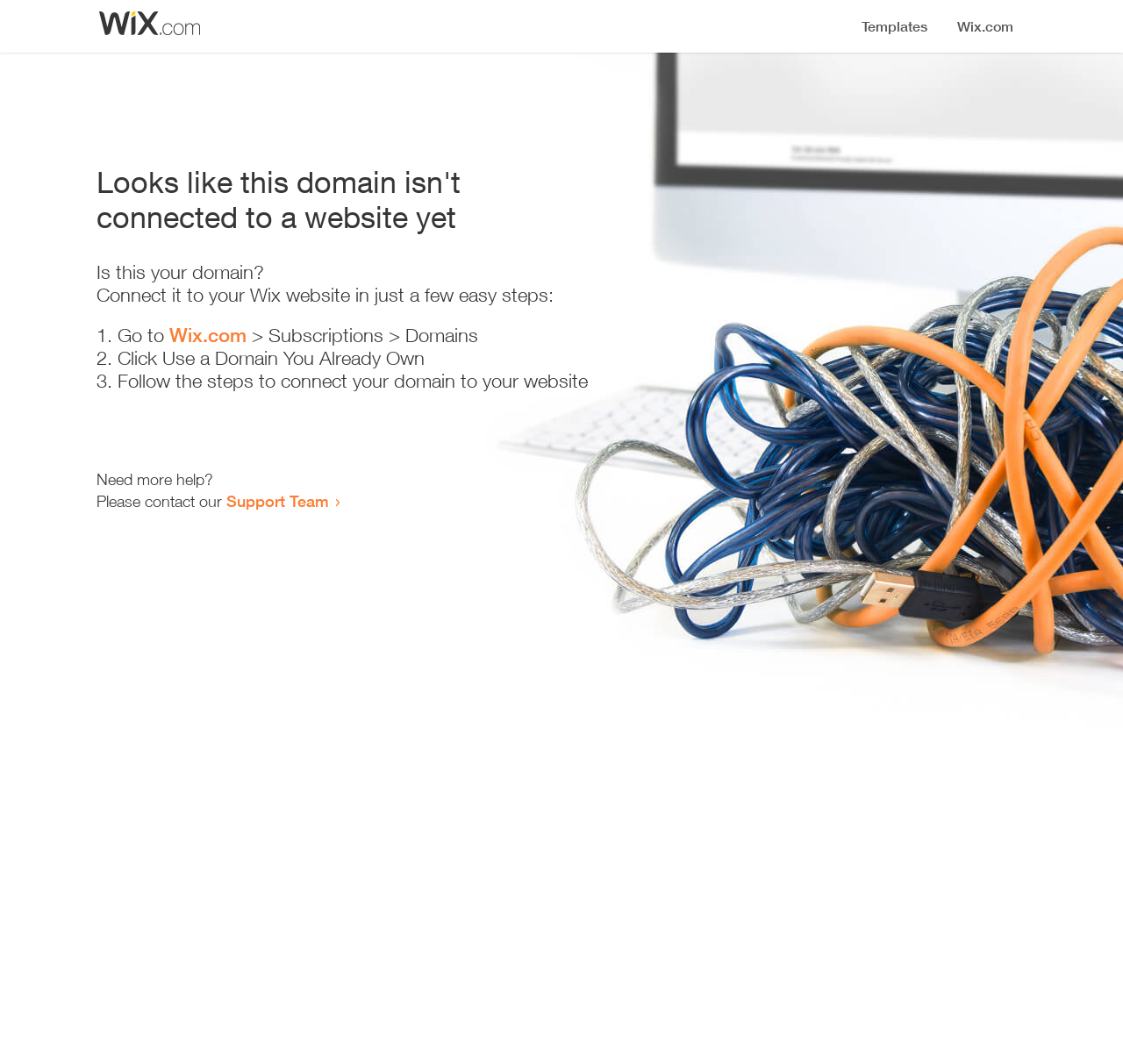What is the purpose of the webpage?
Based on the image, provide a one-word or brief-phrase response.

Connect domain to website